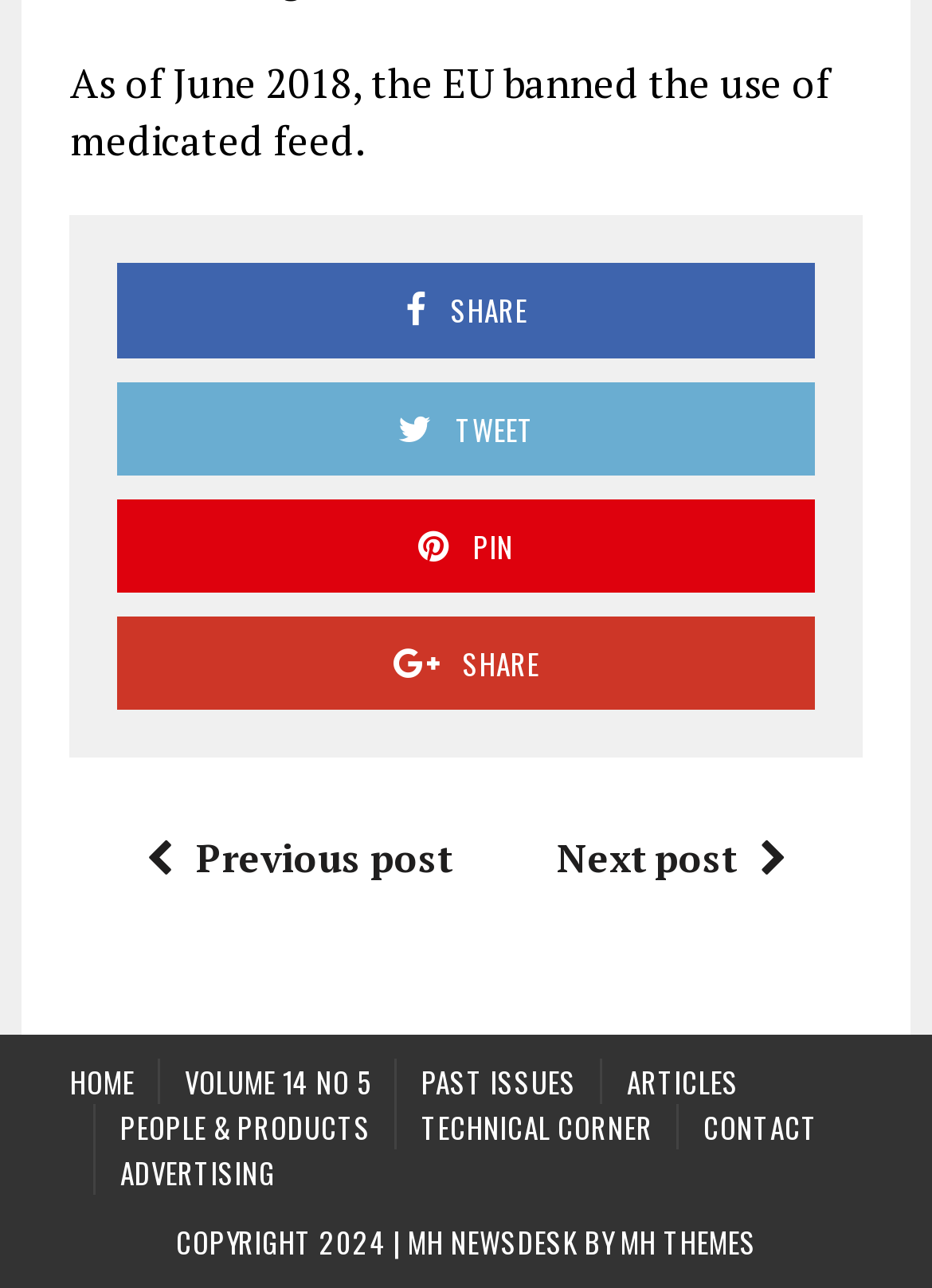Please specify the bounding box coordinates for the clickable region that will help you carry out the instruction: "View past issues".

[0.452, 0.821, 0.619, 0.857]